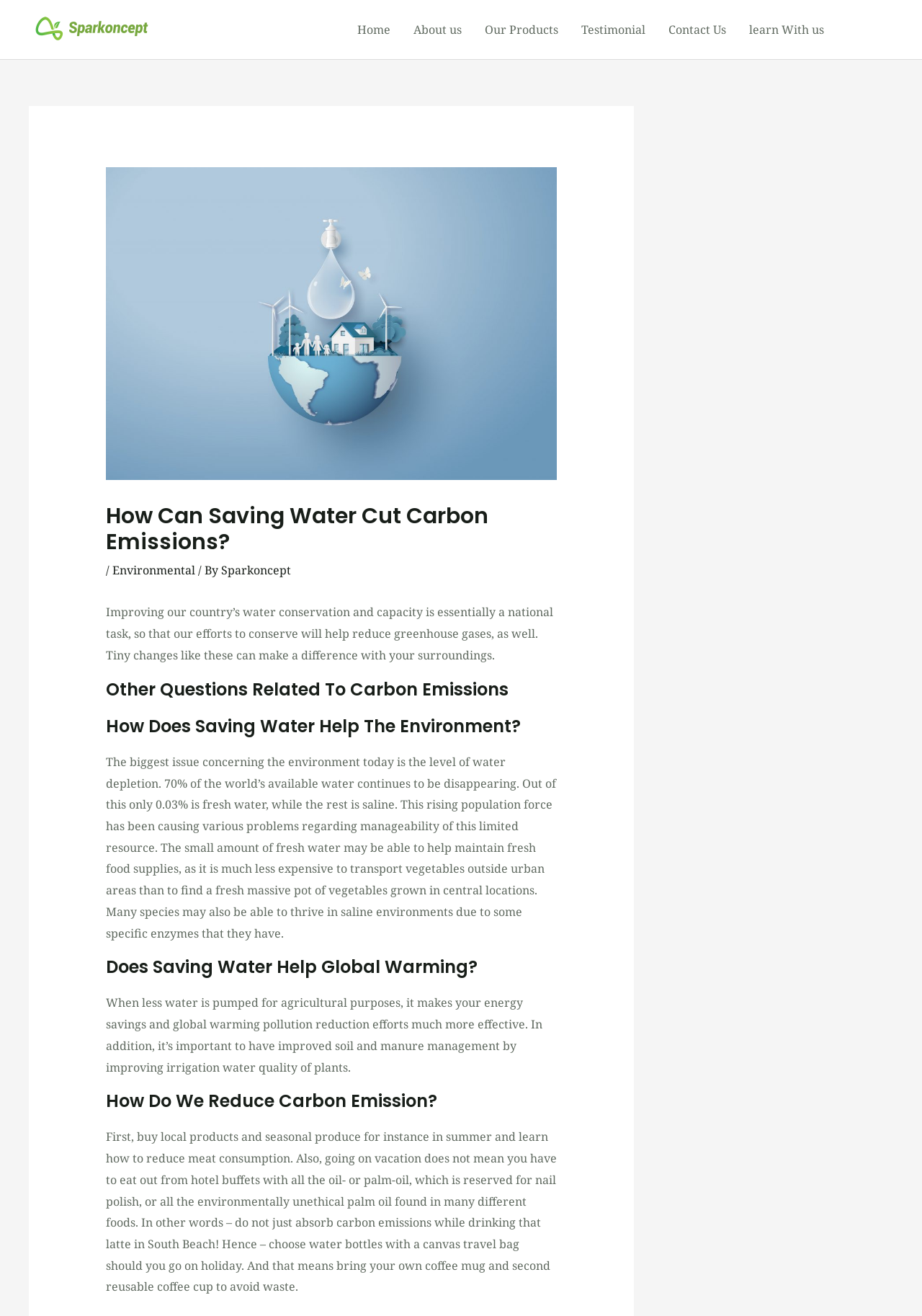Please identify the bounding box coordinates of the area that needs to be clicked to follow this instruction: "Click on the Home link".

[0.375, 0.0, 0.436, 0.045]